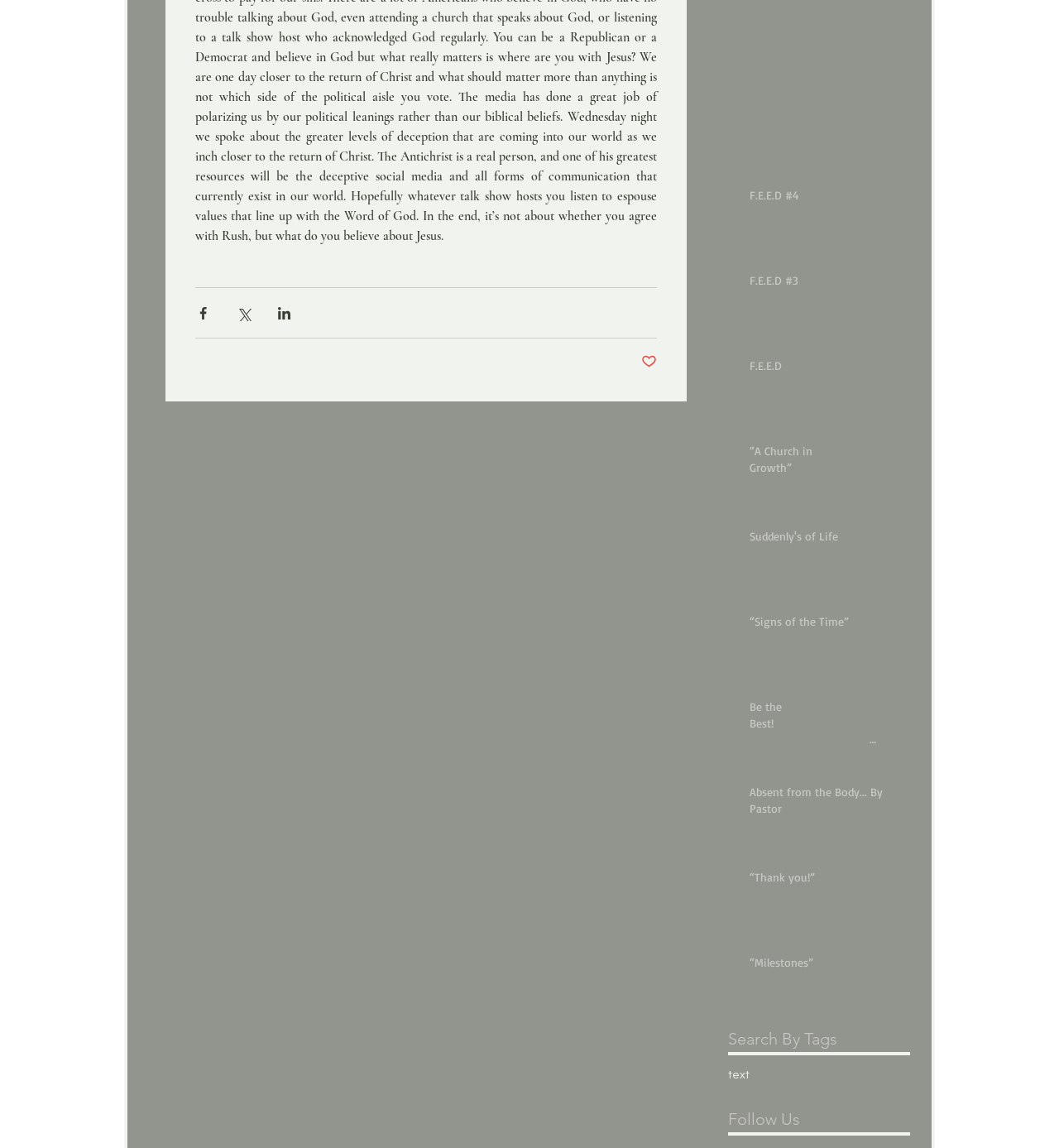Find the bounding box coordinates for the area that should be clicked to accomplish the instruction: "Read 'F.E.E.D #4'".

[0.708, 0.163, 0.85, 0.183]